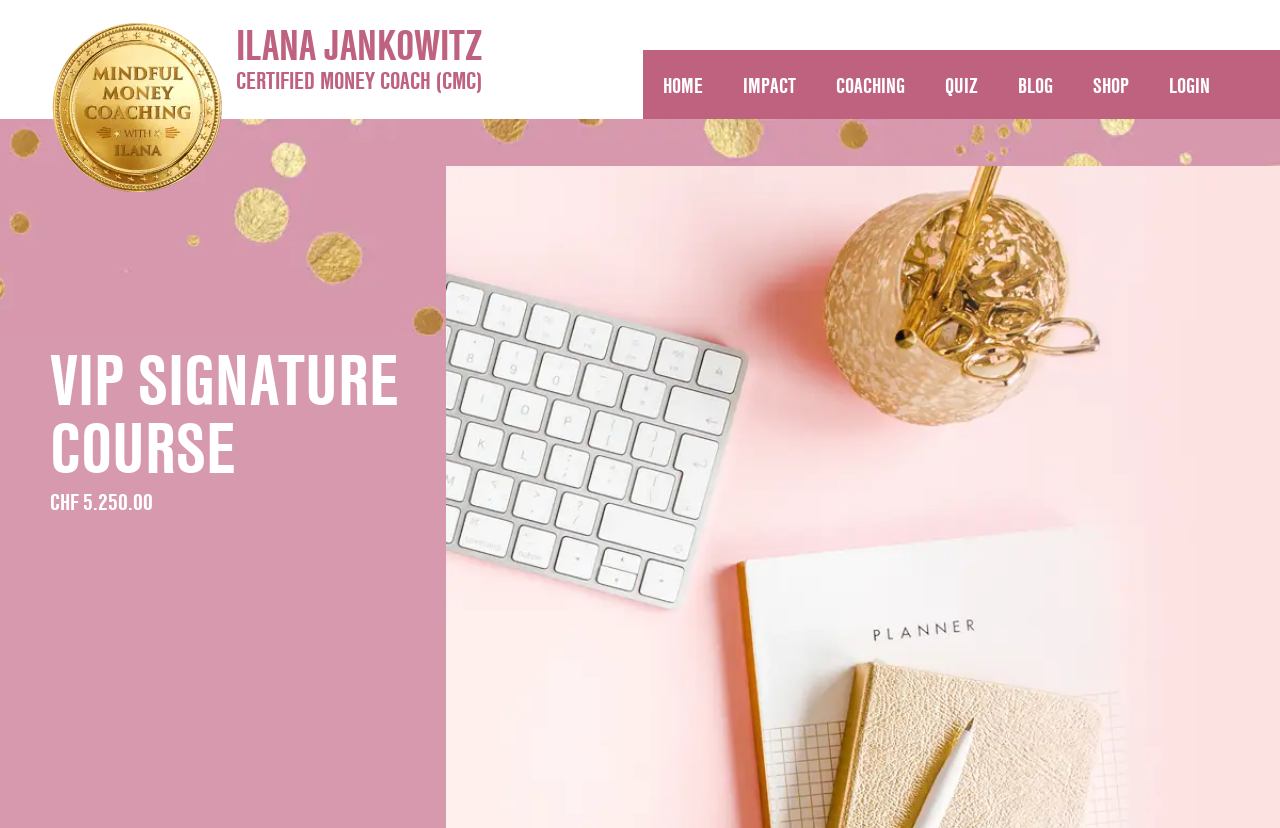Please identify the bounding box coordinates of the element on the webpage that should be clicked to follow this instruction: "view the VIP SIGNATURE COURSE". The bounding box coordinates should be given as four float numbers between 0 and 1, formatted as [left, top, right, bottom].

[0.039, 0.422, 0.32, 0.631]